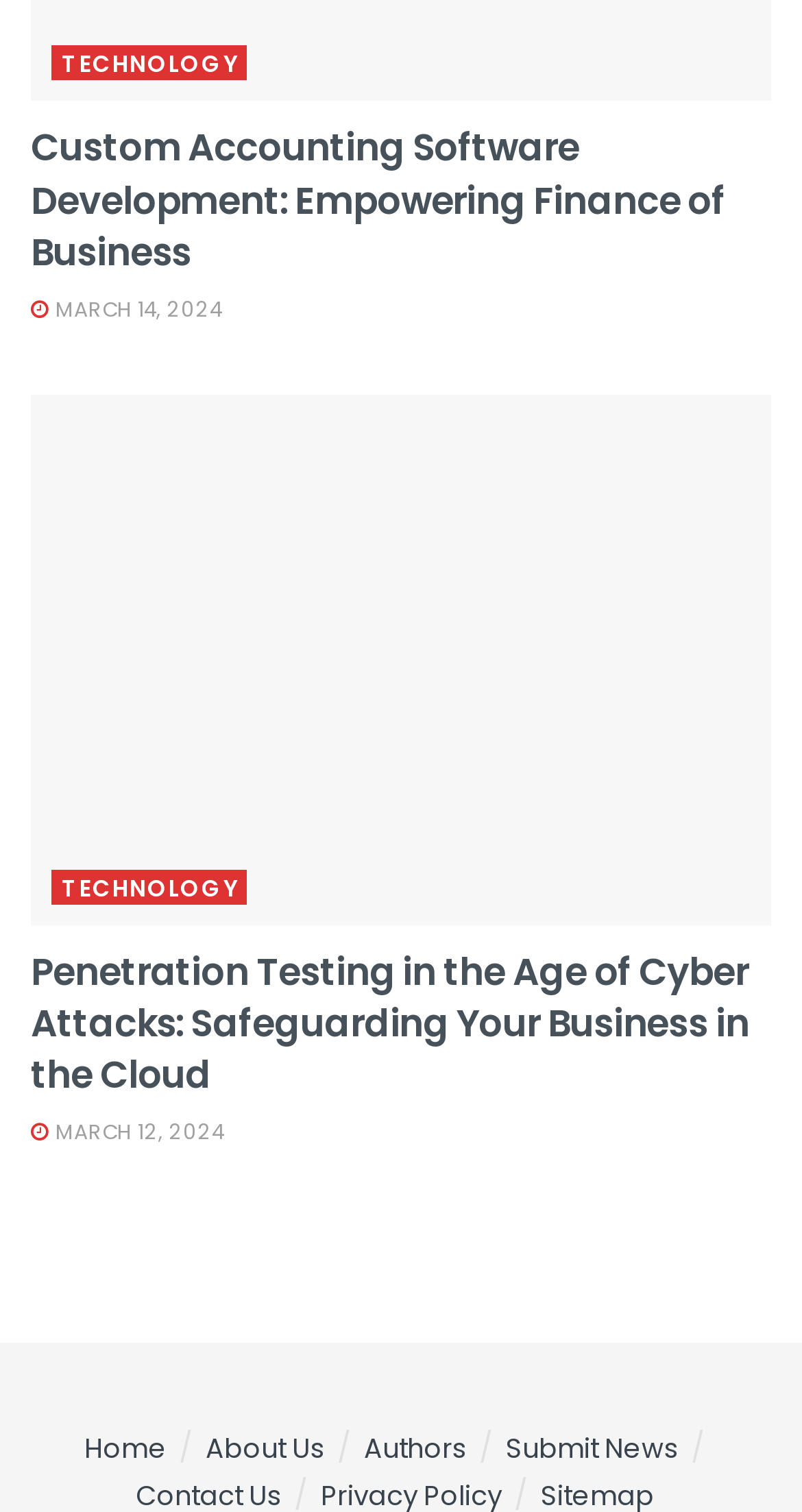Specify the bounding box coordinates of the area to click in order to follow the given instruction: "read Custom Accounting Software Development article."

[0.038, 0.081, 0.962, 0.183]